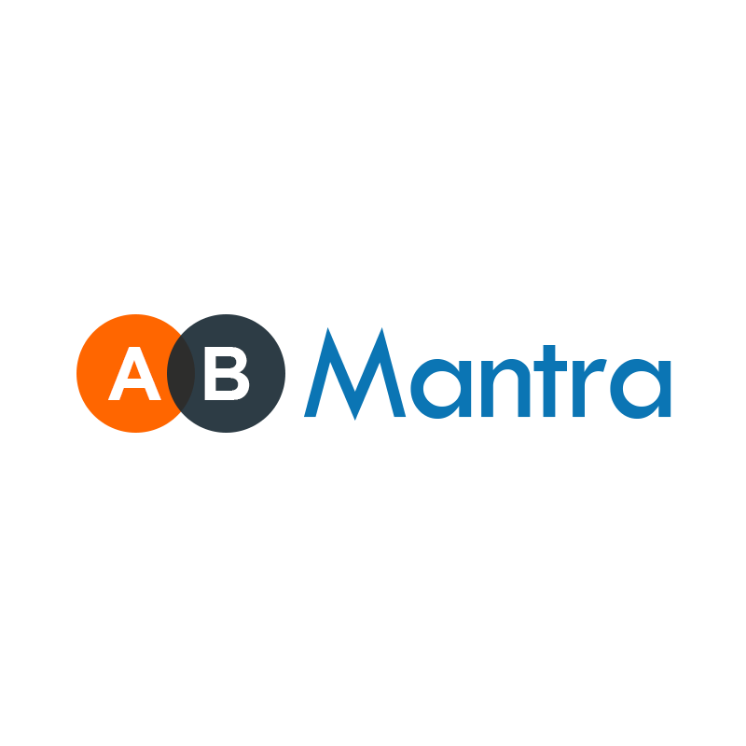Generate an elaborate caption that includes all aspects of the image.

The image features the logo of "ABMantra," a platform dedicated to providing informative and engaging content across various topics. The logo is composed of two distinct circles: one orange and one dark gray, which encapsulate the letters "A" and "B," representing the brand name. The word "Mantra" is prominently displayed alongside these circles in a clean, modern font, highlighted in a vibrant blue. This design reflects the brand's commitment to offering user-friendly and accessible content, making it a recognized name in digital media.